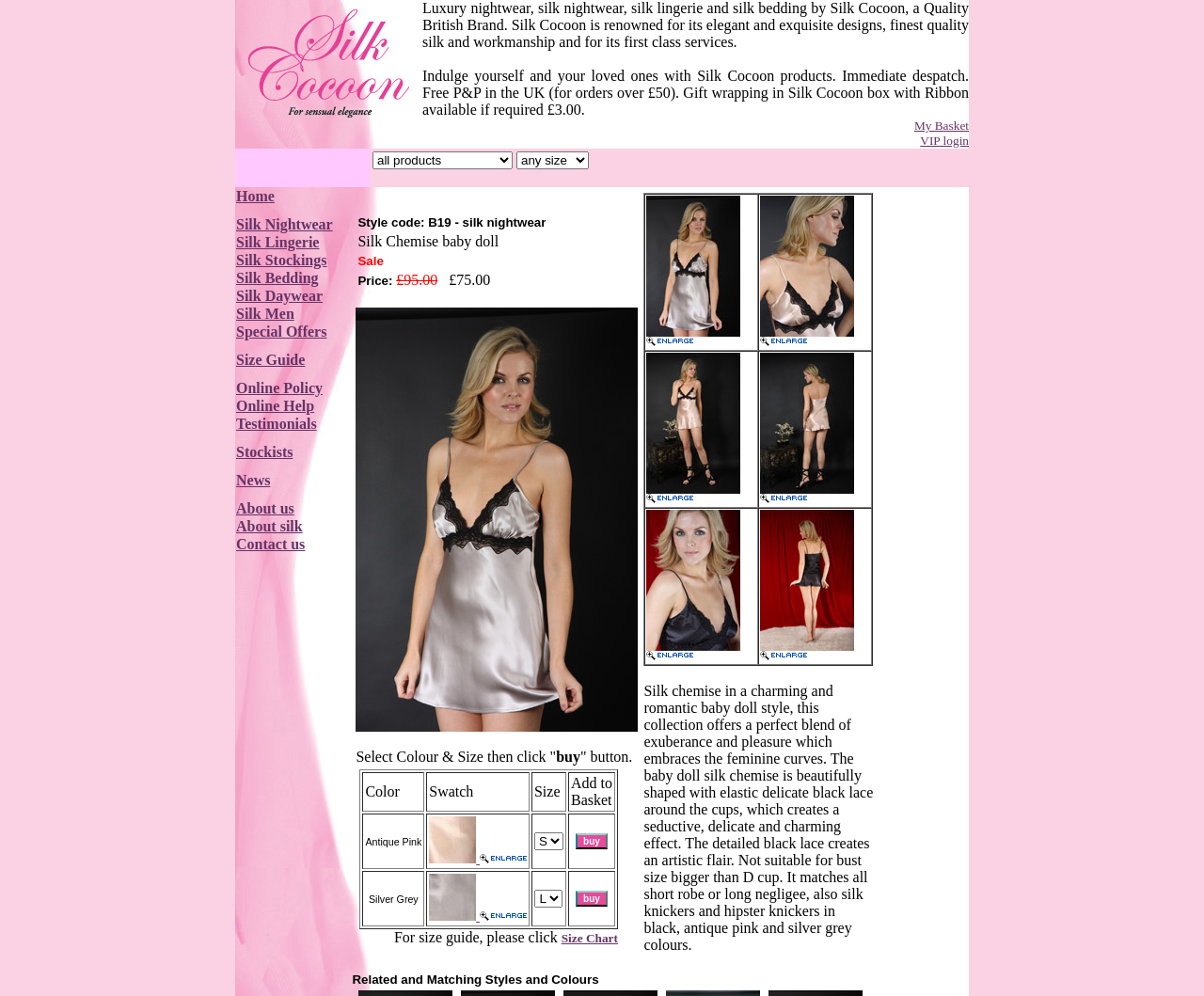Please specify the bounding box coordinates of the clickable region necessary for completing the following instruction: "Click on the 'My Basket' link". The coordinates must consist of four float numbers between 0 and 1, i.e., [left, top, right, bottom].

[0.759, 0.119, 0.805, 0.133]